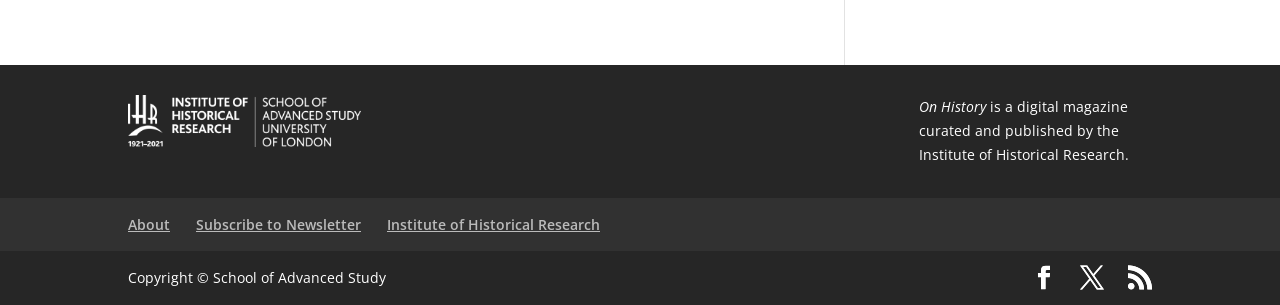Please specify the bounding box coordinates of the clickable section necessary to execute the following command: "Search for something".

None